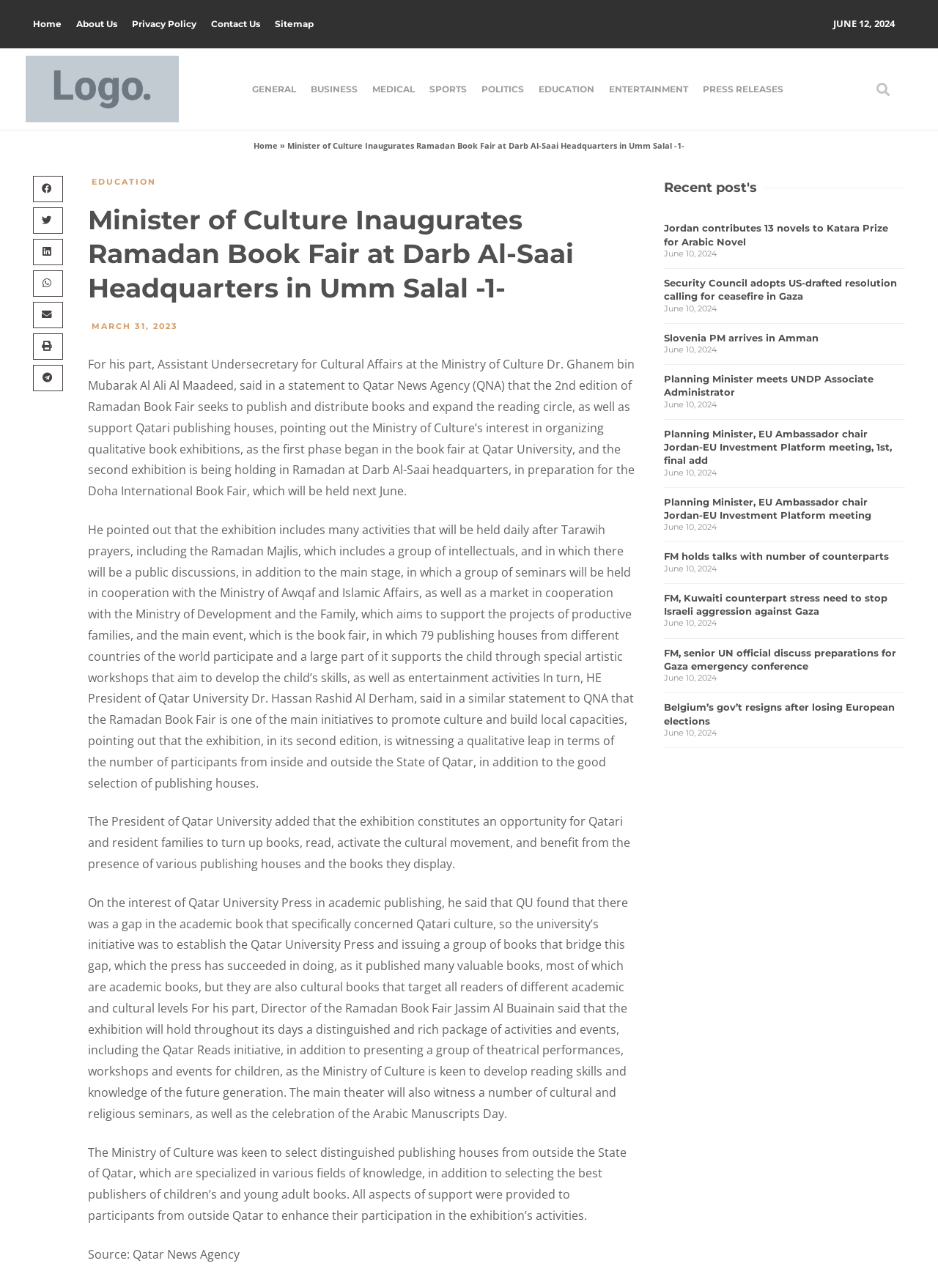Given the element description, predict the bounding box coordinates in the format (top-left x, top-left y, bottom-right x, bottom-right y). Make sure all values are between 0 and 1. Here is the element description: Slovenia PM arrives in Amman

[0.708, 0.258, 0.873, 0.267]